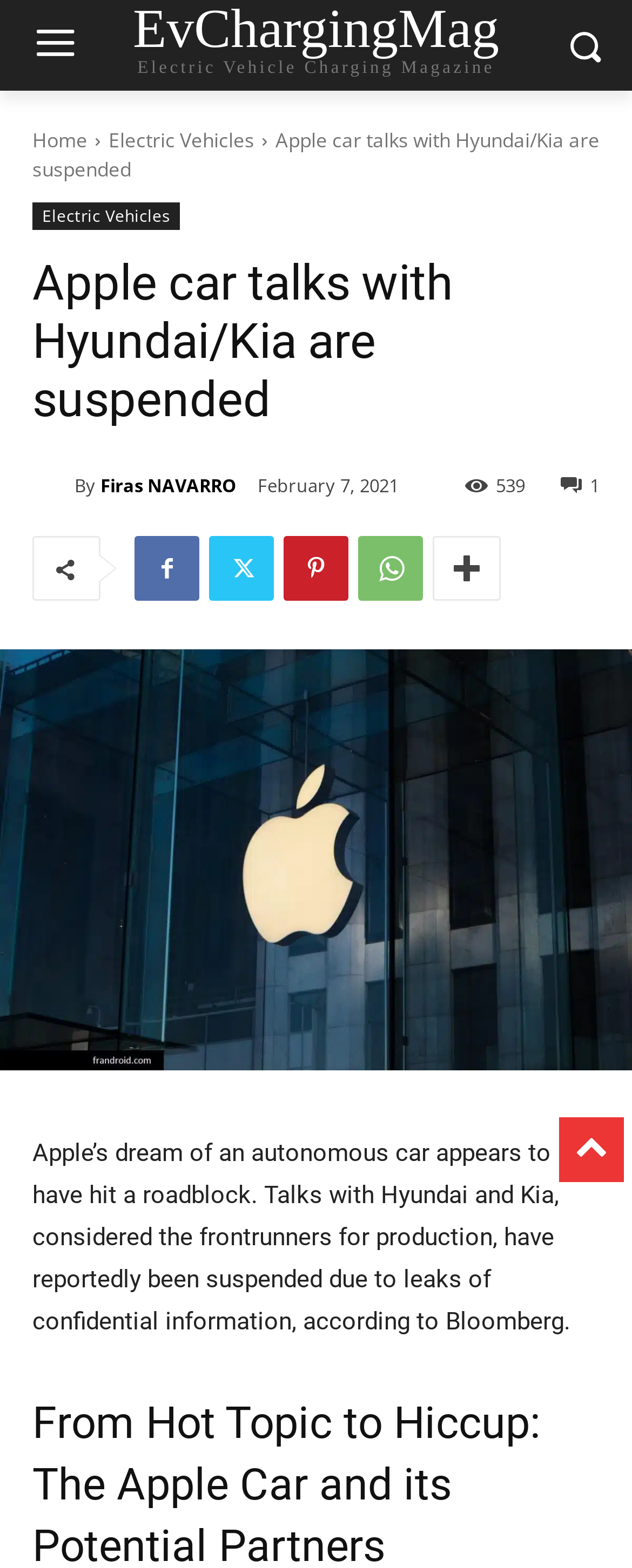Can you look at the image and give a comprehensive answer to the question:
How many comments are there on the article?

I found the number of comments by looking at the StaticText element with the text '539' which is located near the link element with the text ' 1'.